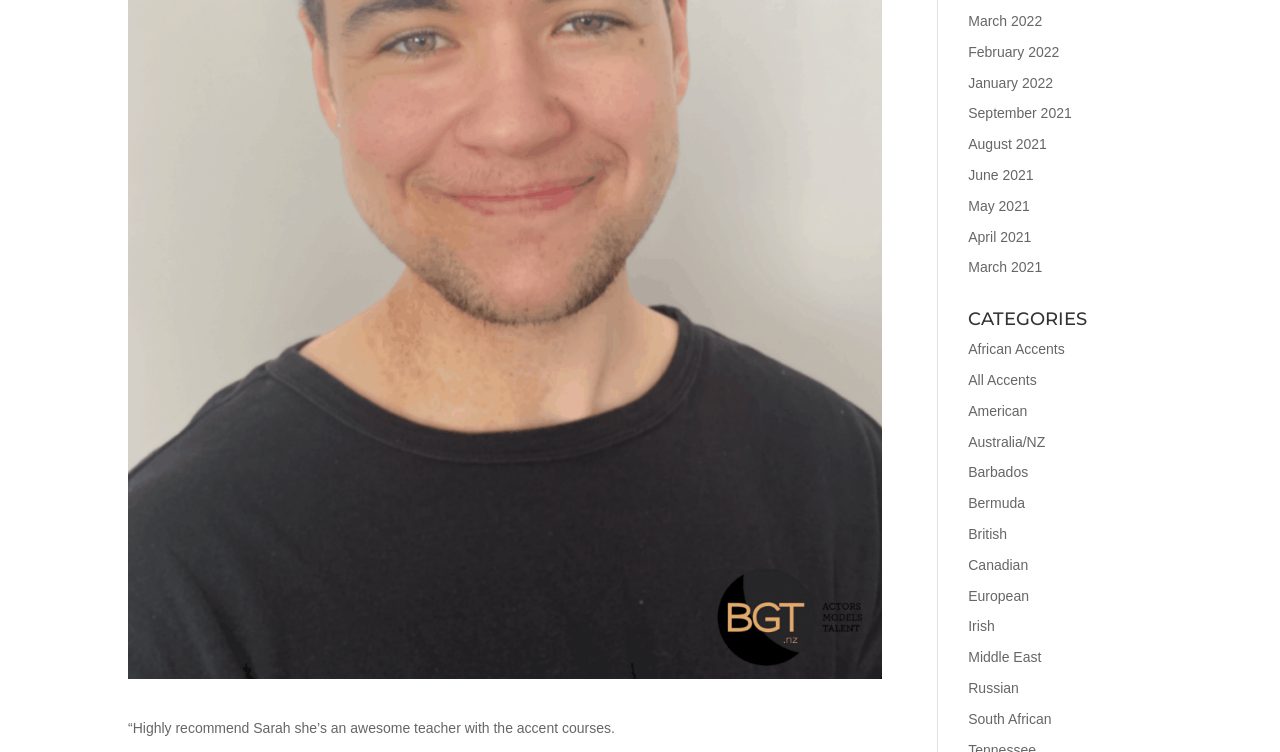Using the description "Irish", predict the bounding box of the relevant HTML element.

[0.756, 0.822, 0.777, 0.844]